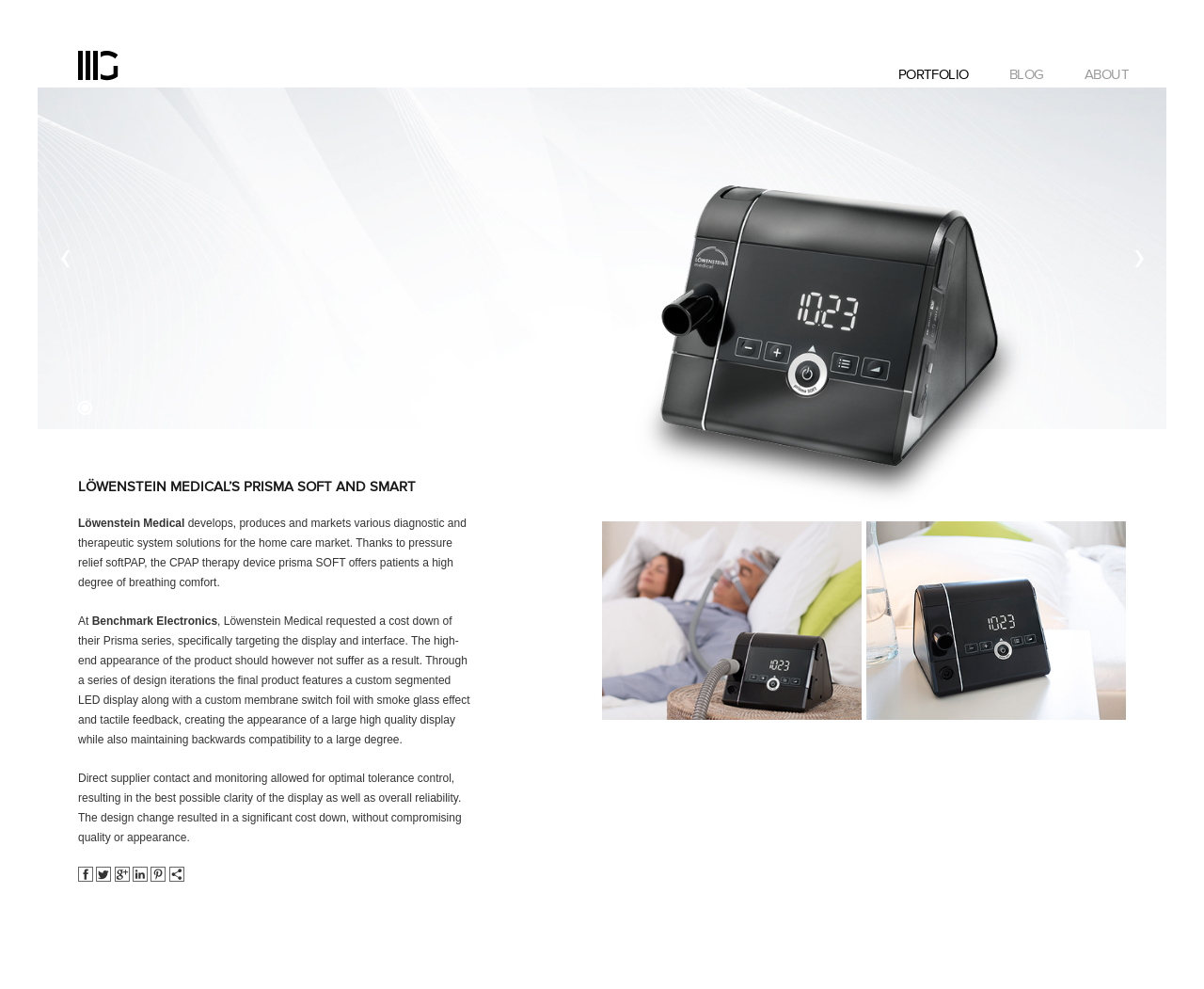Please specify the bounding box coordinates of the clickable region to carry out the following instruction: "Click on the PORTFOLIO link". The coordinates should be four float numbers between 0 and 1, in the format [left, top, right, bottom].

[0.73, 0.0, 0.82, 0.088]